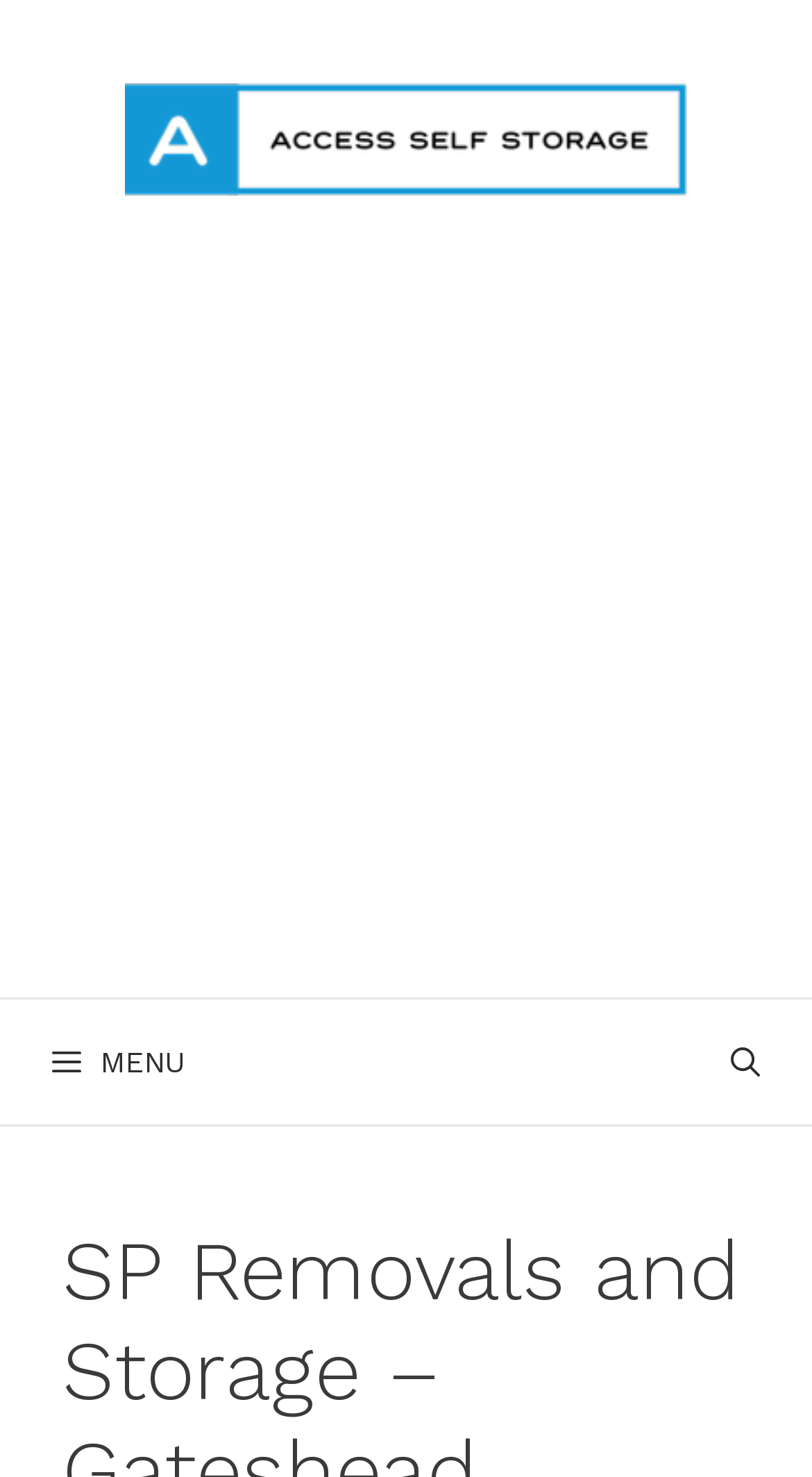What is the purpose of the button?
Examine the screenshot and reply with a single word or phrase.

To open search bar